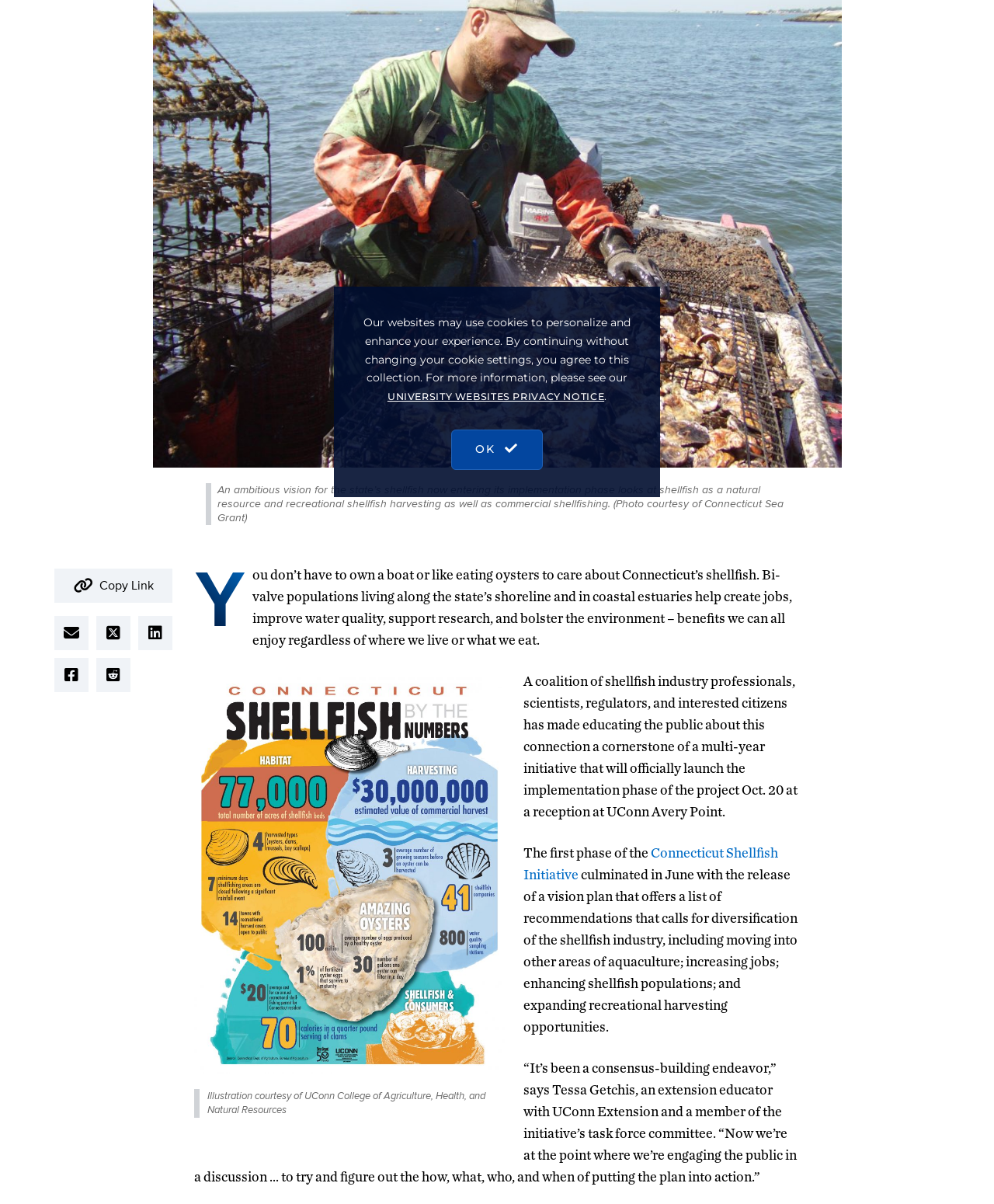Find the UI element described as: "OK" and predict its bounding box coordinates. Ensure the coordinates are four float numbers between 0 and 1, [left, top, right, bottom].

[0.454, 0.357, 0.546, 0.39]